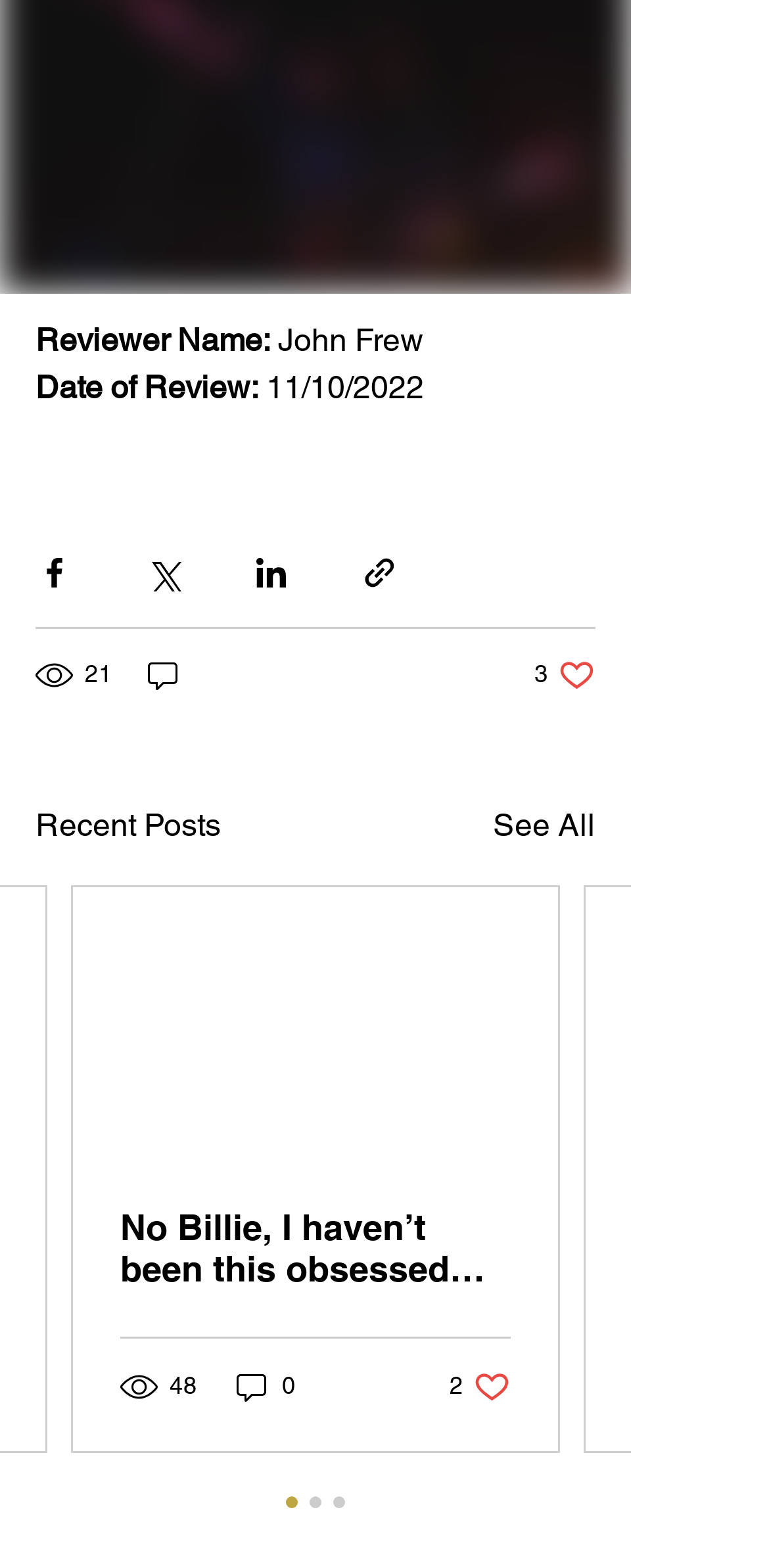Show the bounding box coordinates for the element that needs to be clicked to execute the following instruction: "Share via Facebook". Provide the coordinates in the form of four float numbers between 0 and 1, i.e., [left, top, right, bottom].

[0.046, 0.353, 0.095, 0.377]